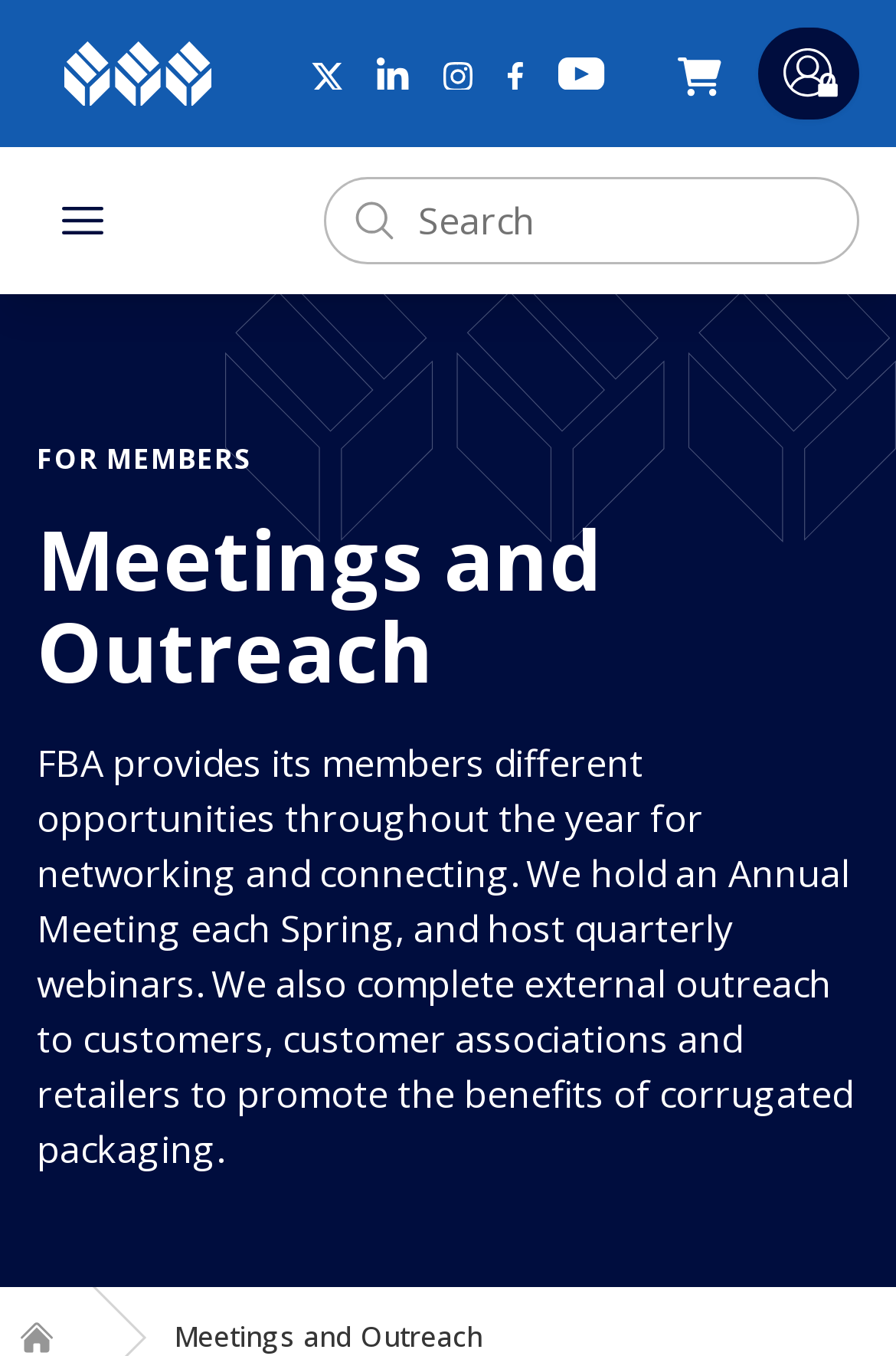Please identify the bounding box coordinates of the clickable element to fulfill the following instruction: "Navigate to home page". The coordinates should be four float numbers between 0 and 1, i.e., [left, top, right, bottom].

[0.072, 0.0, 0.236, 0.108]